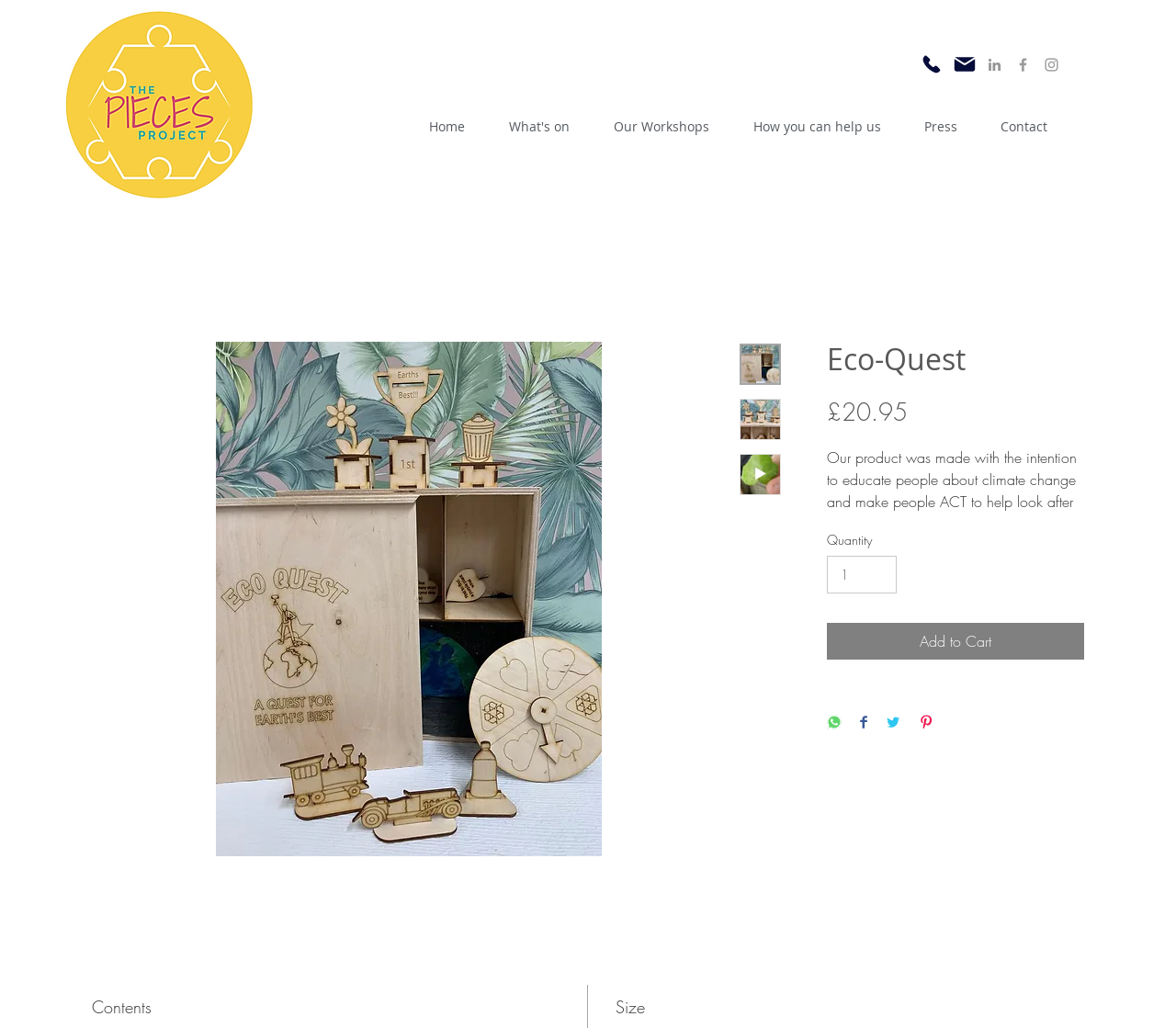Answer the question in one word or a short phrase:
How many players can play the game?

up to 6